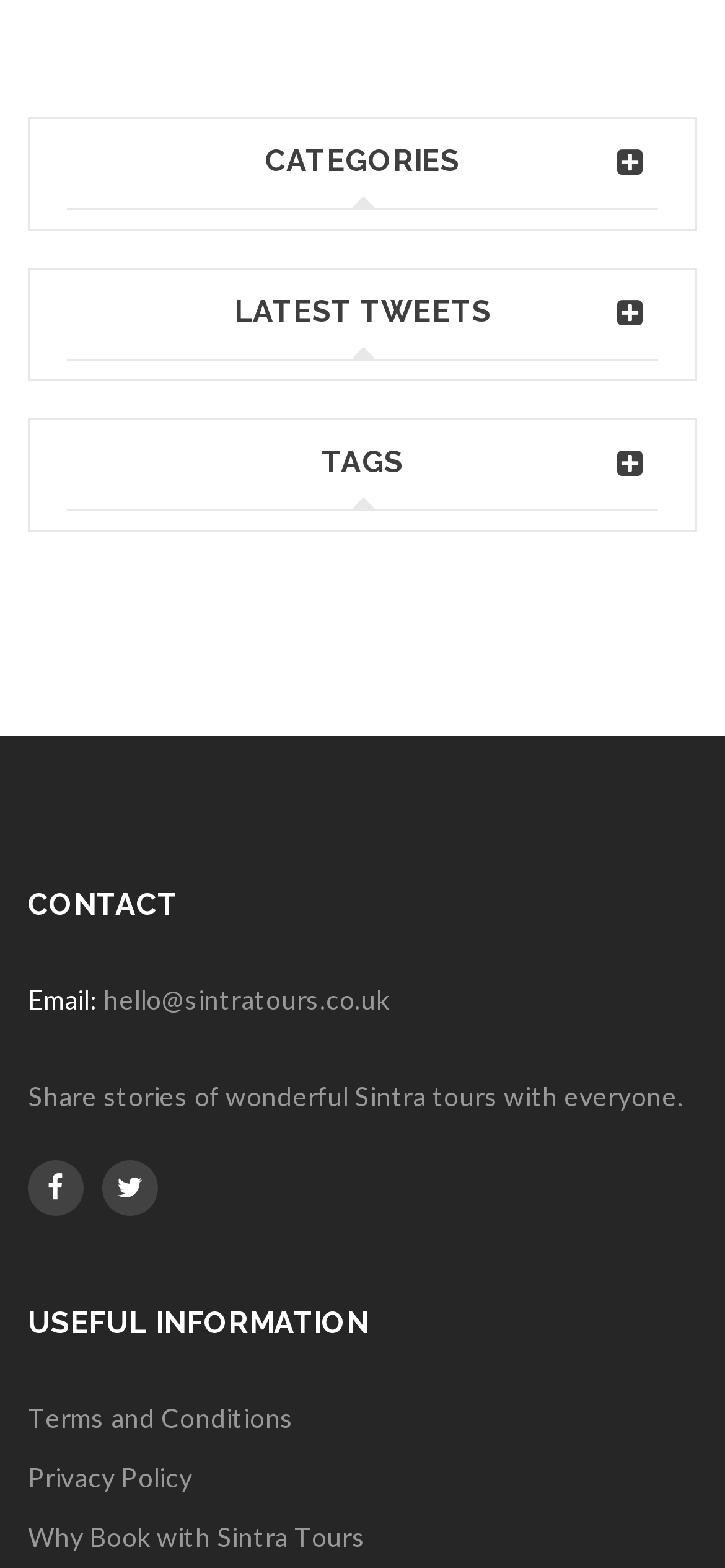Locate the bounding box coordinates of the clickable element to fulfill the following instruction: "Send an email". Provide the coordinates as four float numbers between 0 and 1 in the format [left, top, right, bottom].

[0.143, 0.628, 0.537, 0.648]